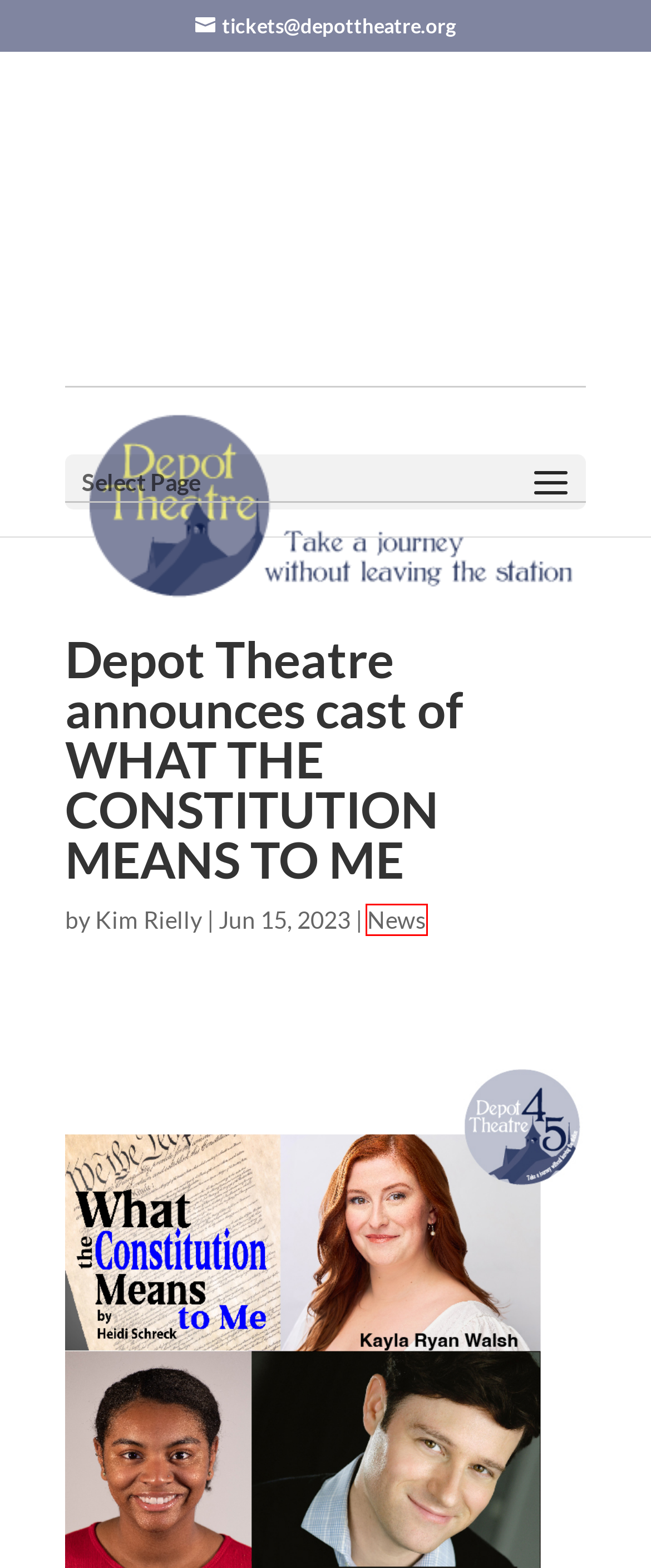Given a webpage screenshot with a red bounding box around a particular element, identify the best description of the new webpage that will appear after clicking on the element inside the red bounding box. Here are the candidates:
A. February 2024 - The Depot Theatre
B. January 2017 - The Depot Theatre
C. The Depot Theatre
D. News Archives - The Depot Theatre
E. December 2023 - The Depot Theatre
F. IN THE NEWS: Depot Theatre featured in LOCALadk - The Depot Theatre
G. January 2023 - The Depot Theatre
H. Kim Rielly, Author at The Depot Theatre

D